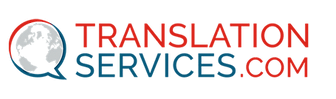Give a detailed account of the elements present in the image.

The image features the logo for TranslationServices.com, a professional translation service provider. The logo showcases a stylish design that prominently includes the name "TranslationServices.com" in a modern font, with "Translation" highlighted in red and "Services.com" in a complementary blue. Accompanying the text is a graphic element depicting a globe, symbolizing the global reach and international connectivity that the service offers. This logo represents the company’s commitment to providing high-quality translation services, catering to a diverse clientele ranging from corporate leaders to academics and fiction writers, helping them bridge language barriers and achieve global success.